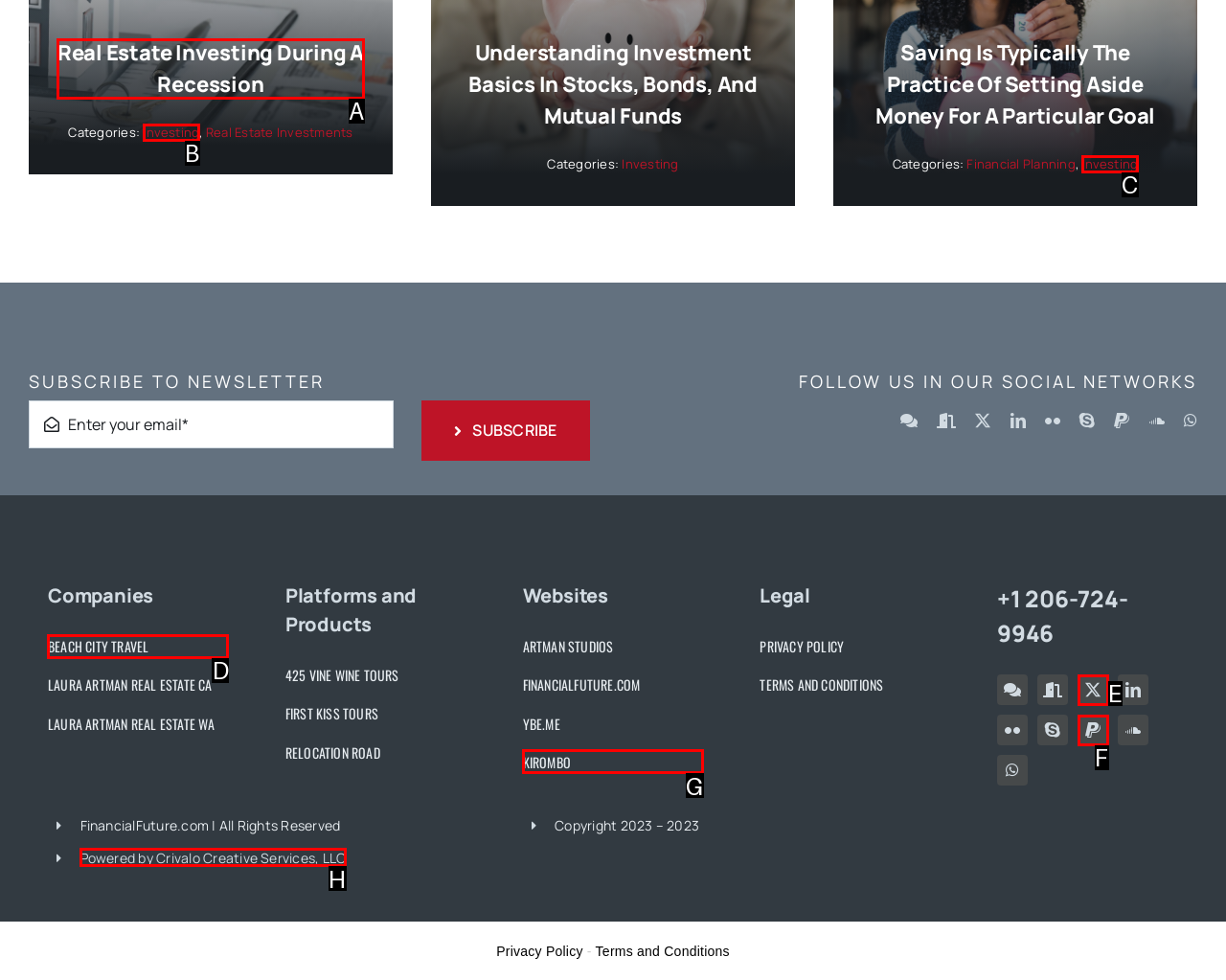From the description: Beach City Travel, identify the option that best matches and reply with the letter of that option directly.

D